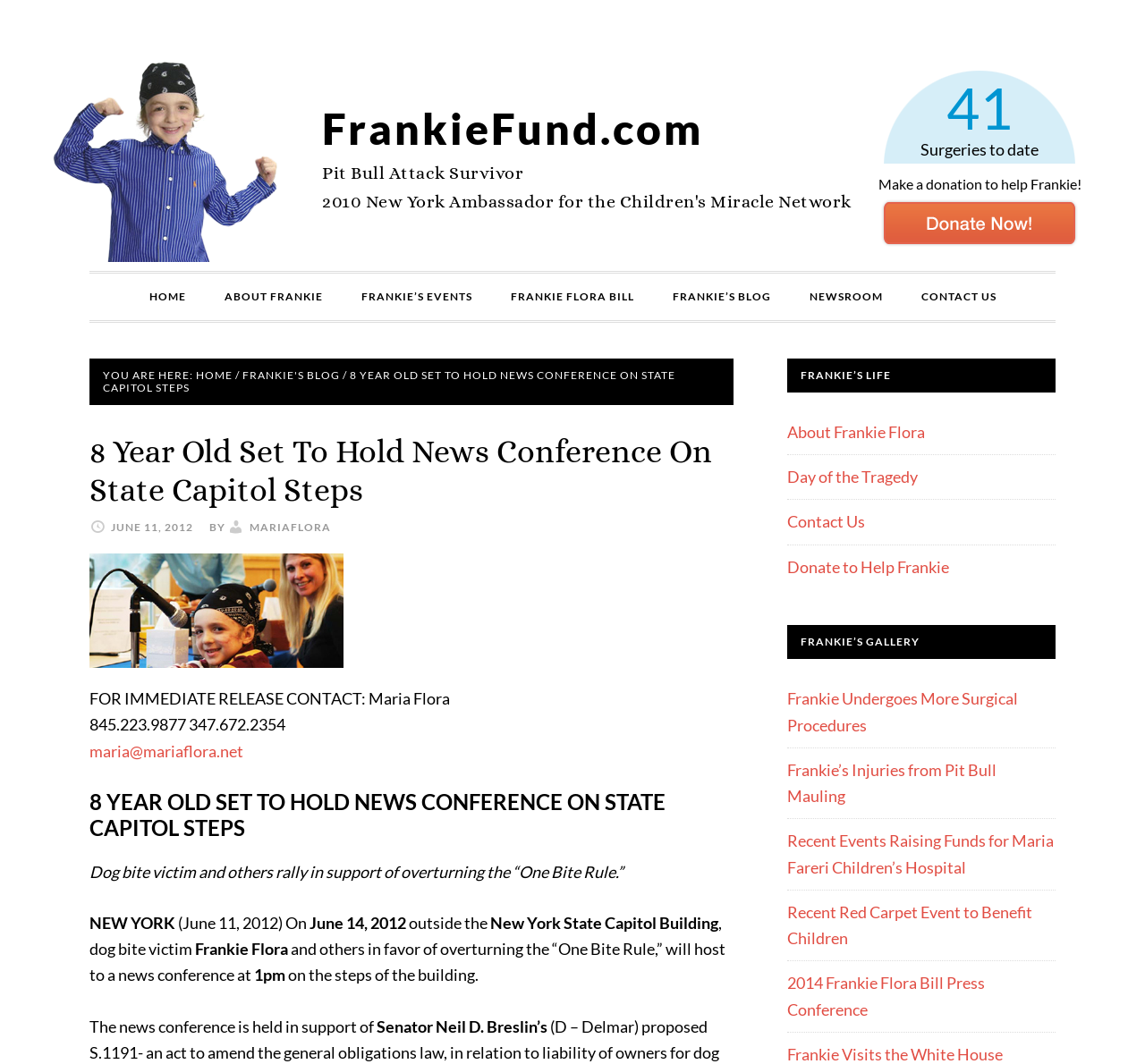Using the description "Frankie Flora Bill", predict the bounding box of the relevant HTML element.

[0.43, 0.257, 0.569, 0.3]